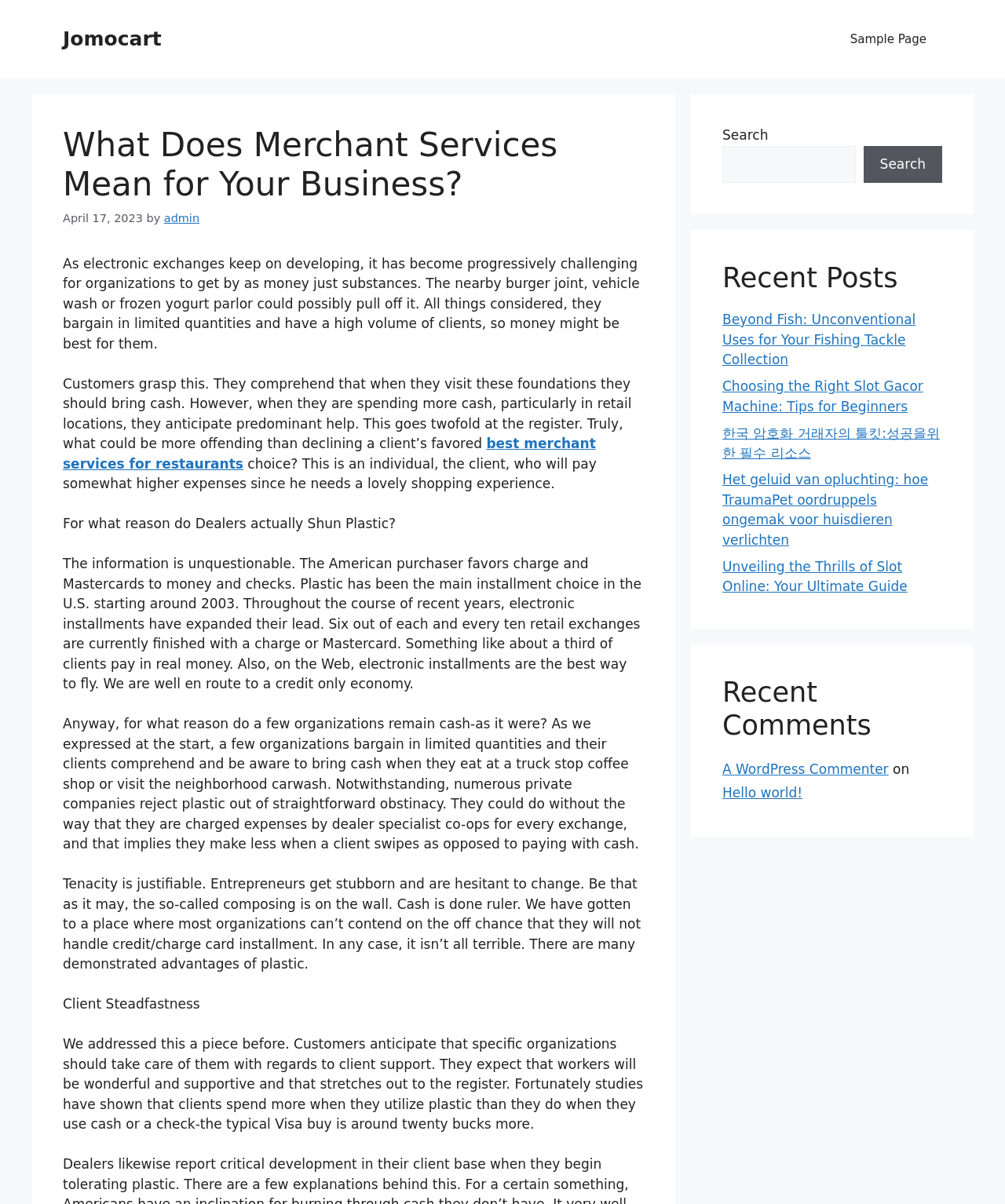Please identify the bounding box coordinates of the region to click in order to complete the task: "Read the 'Recent Posts'". The coordinates must be four float numbers between 0 and 1, specified as [left, top, right, bottom].

[0.719, 0.217, 0.938, 0.244]